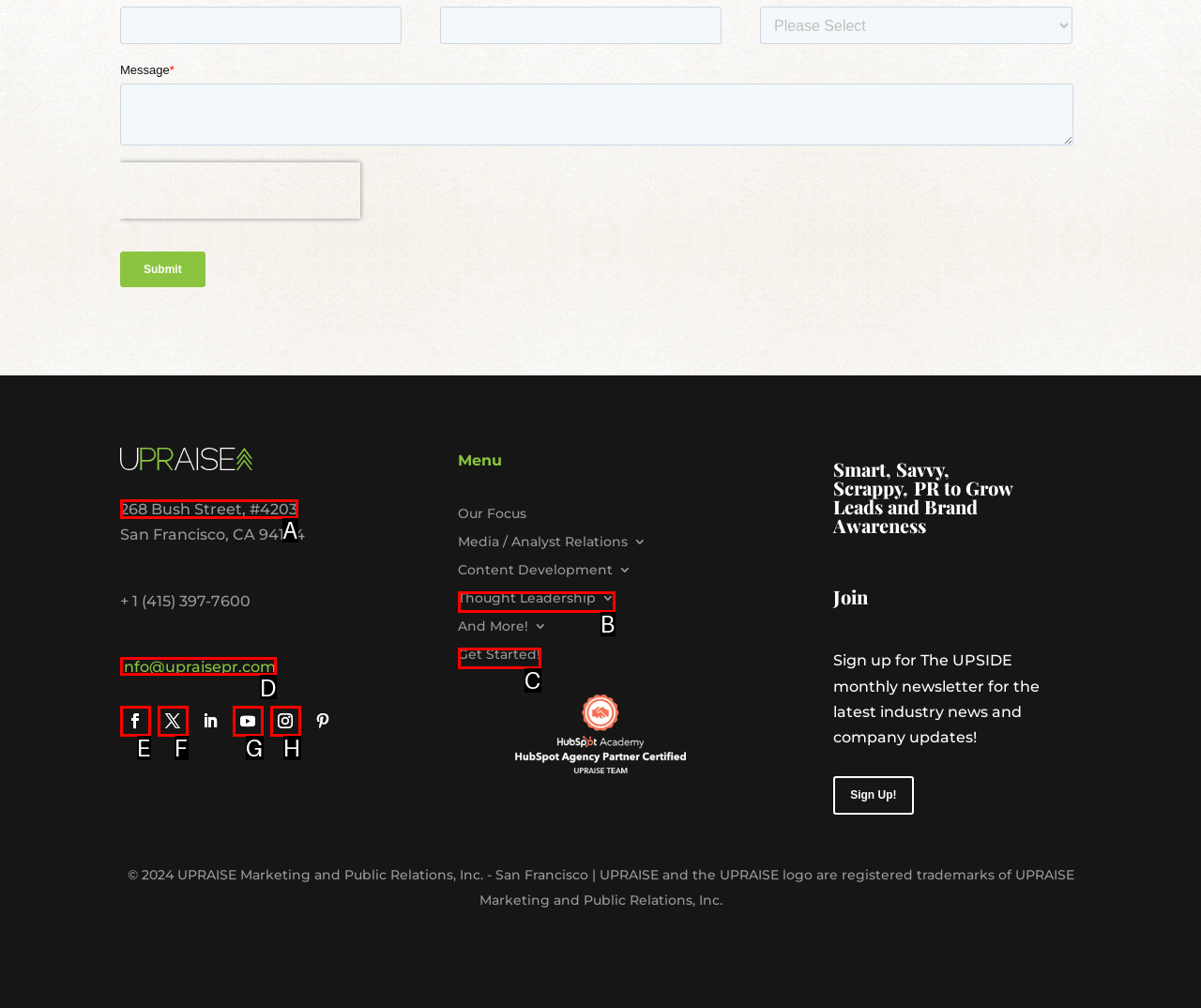Tell me the correct option to click for this task: View contact information
Write down the option's letter from the given choices.

A